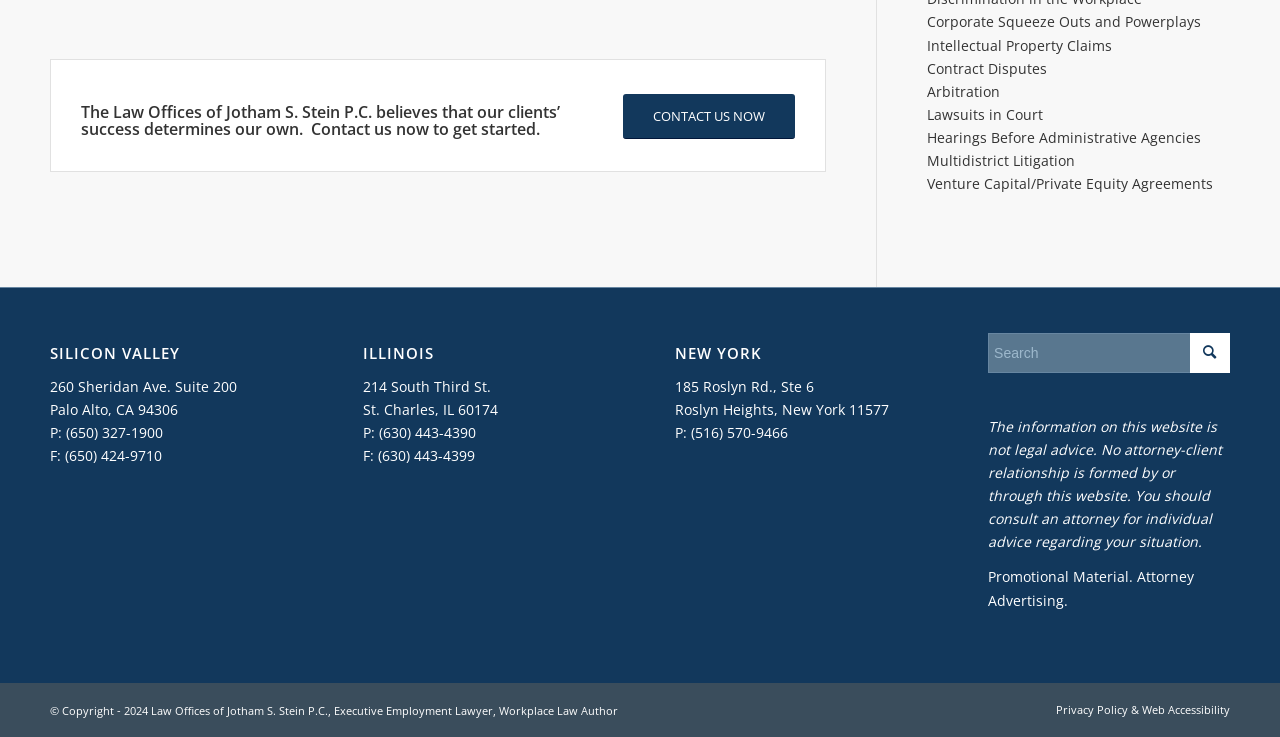Highlight the bounding box of the UI element that corresponds to this description: "name="s" placeholder="Search"".

[0.772, 0.452, 0.961, 0.506]